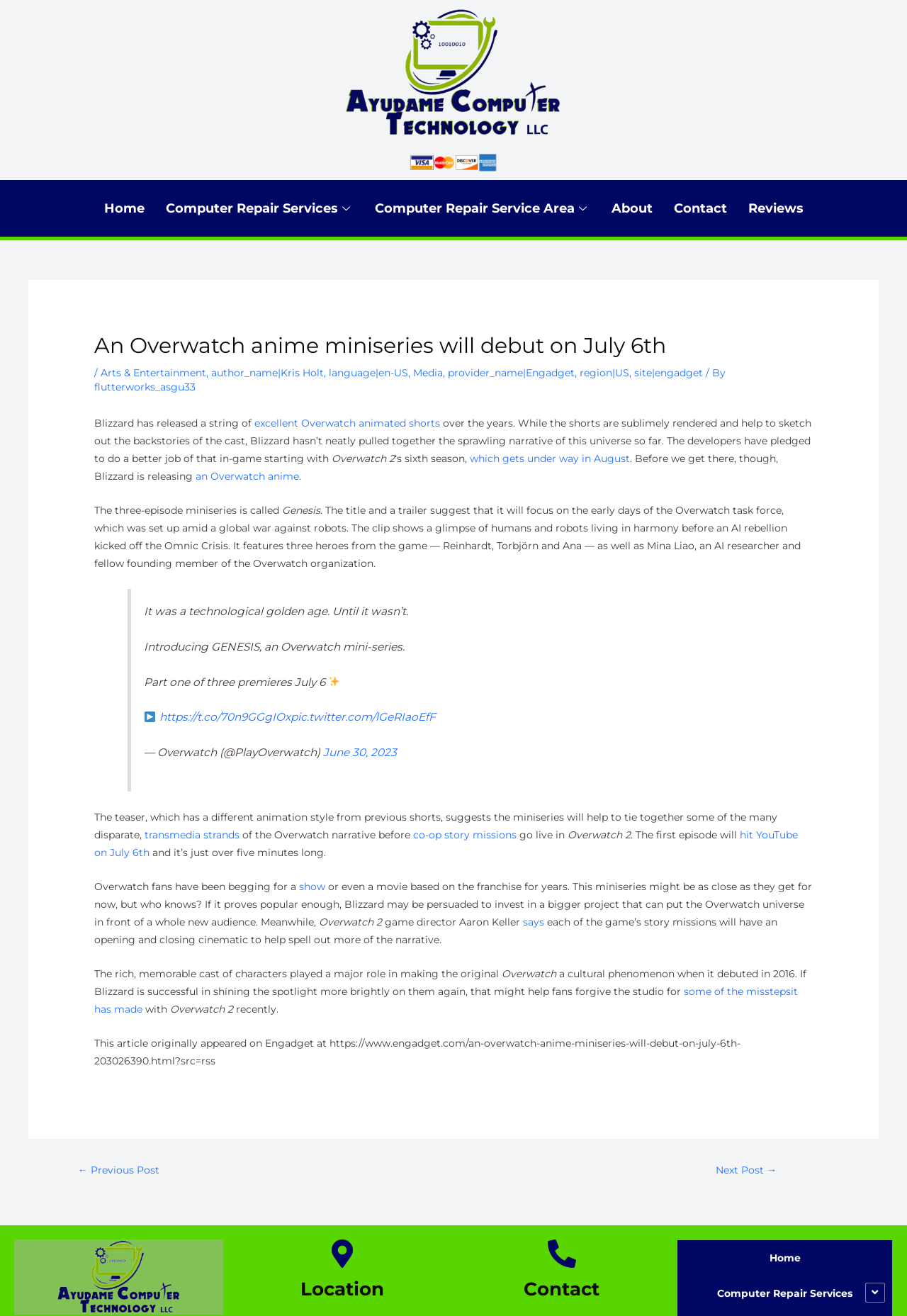Analyze the image and deliver a detailed answer to the question: What is the title of the Overwatch anime miniseries?

The title of the Overwatch anime miniseries is mentioned in the article as 'Genesis', which is also shown in the trailer.